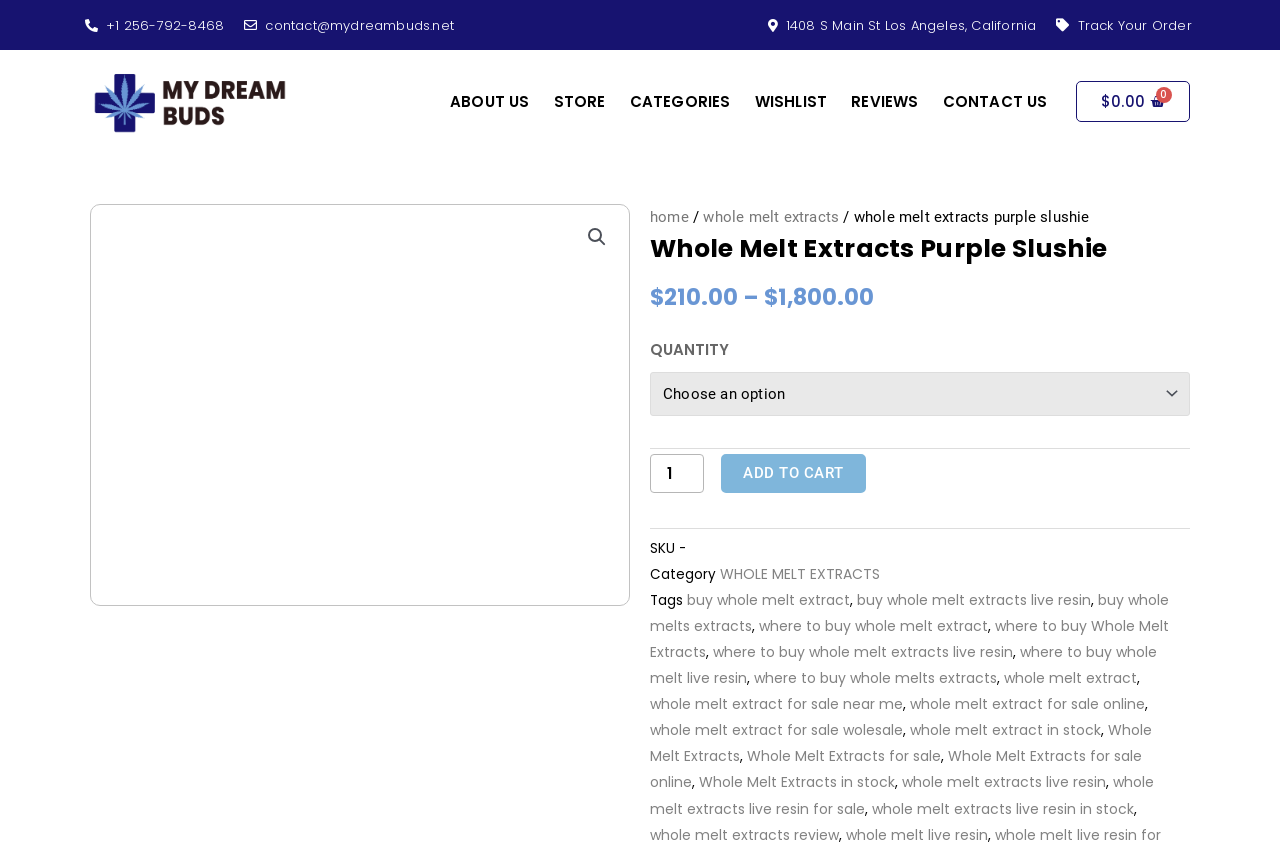Please locate the bounding box coordinates of the region I need to click to follow this instruction: "Add to cart".

[0.564, 0.539, 0.677, 0.586]